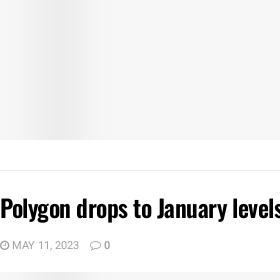How many comments are there on the article?
Based on the screenshot, respond with a single word or phrase.

Zero